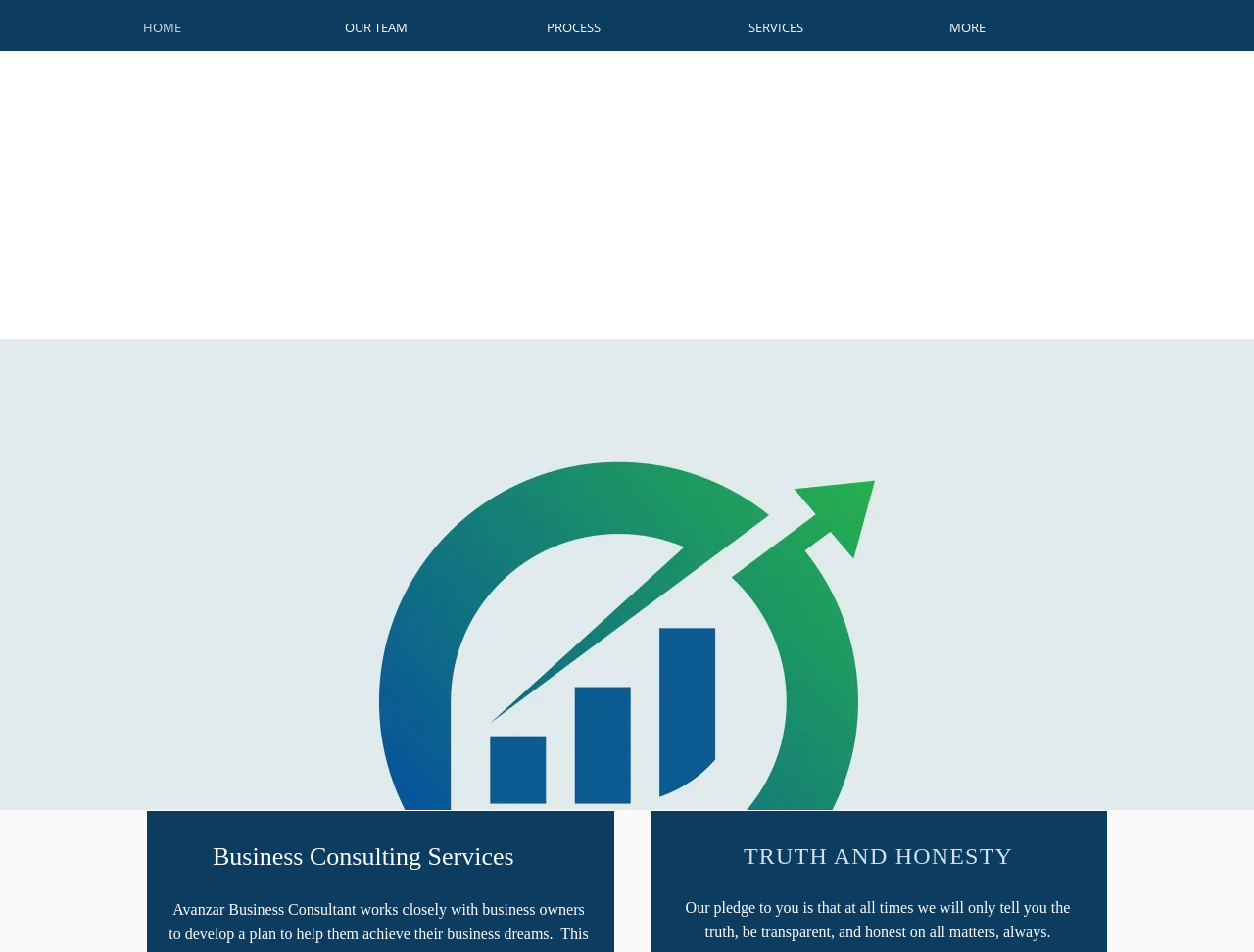Locate the bounding box for the described UI element: "MORE". Ensure the coordinates are four float numbers between 0 and 1, formatted as [left, top, right, bottom].

[0.741, 0.005, 0.902, 0.053]